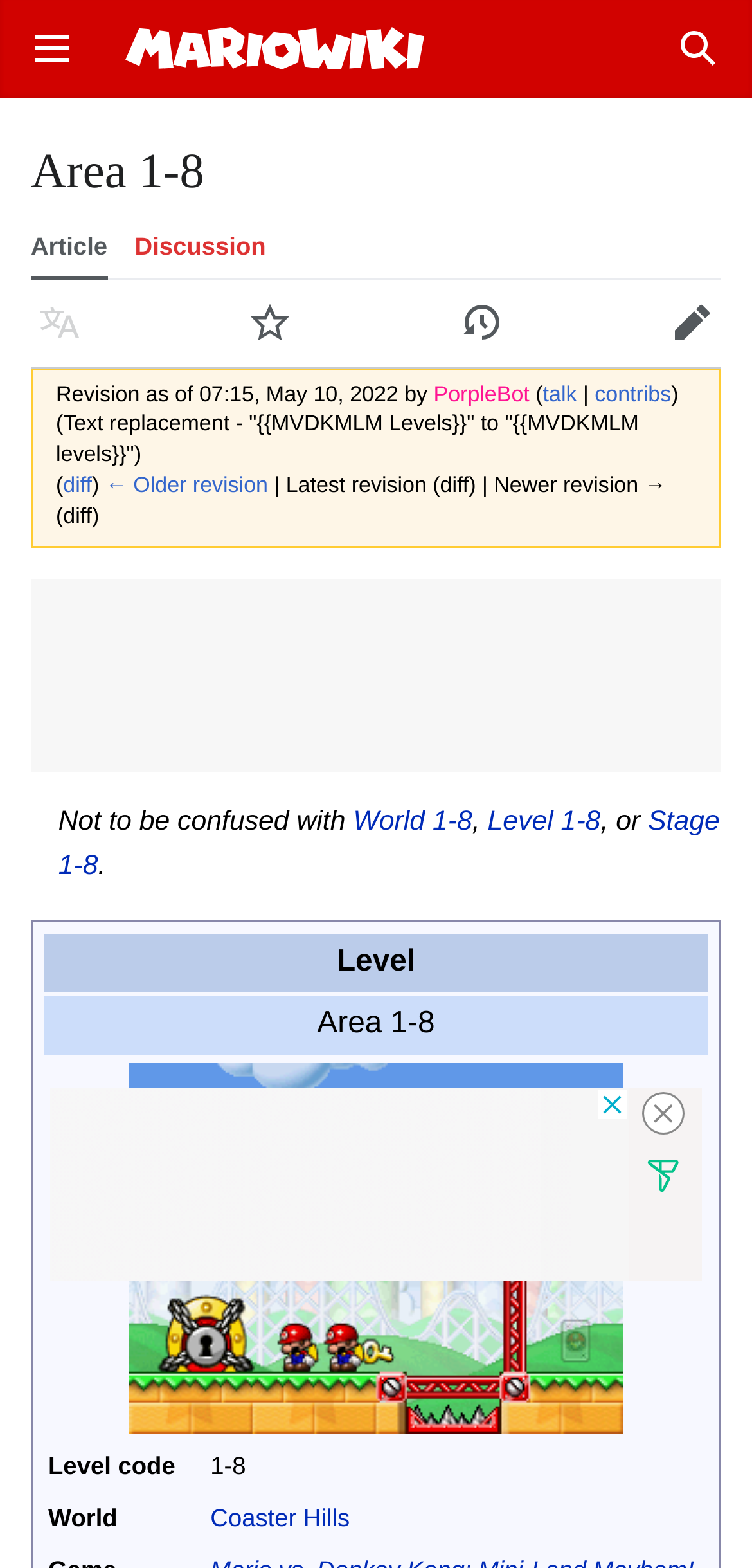What is the level code of the course?
Examine the image closely and answer the question with as much detail as possible.

The level code of the course can be found in the gridcell element with the text '1-8' which is located in the table section of the webpage.